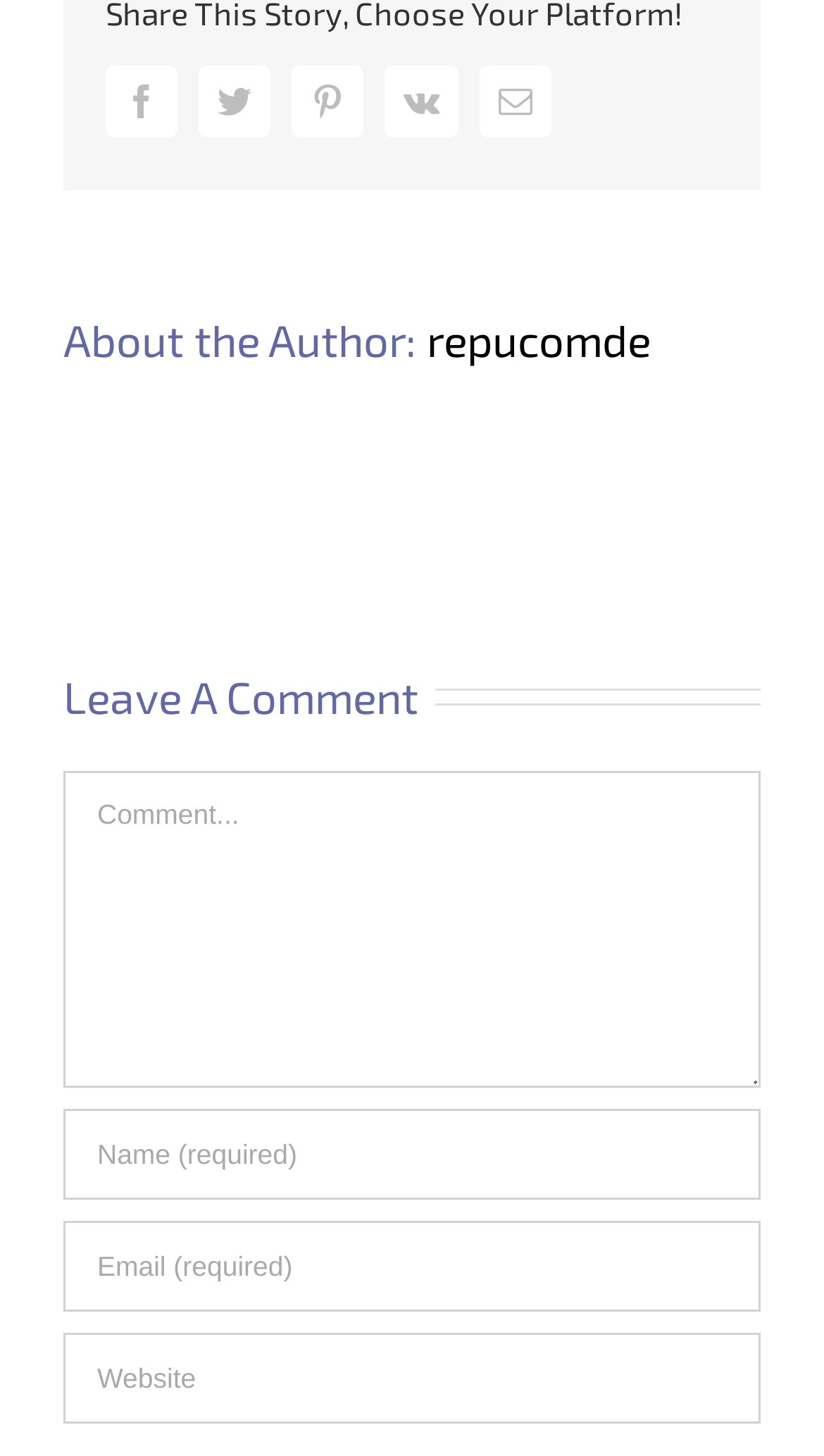Refer to the image and provide an in-depth answer to the question:
Is the 'URL' textbox required?

I checked the 'URL' textbox and found that it is not marked as required, unlike the other textboxes in the 'Leave A Comment' section.